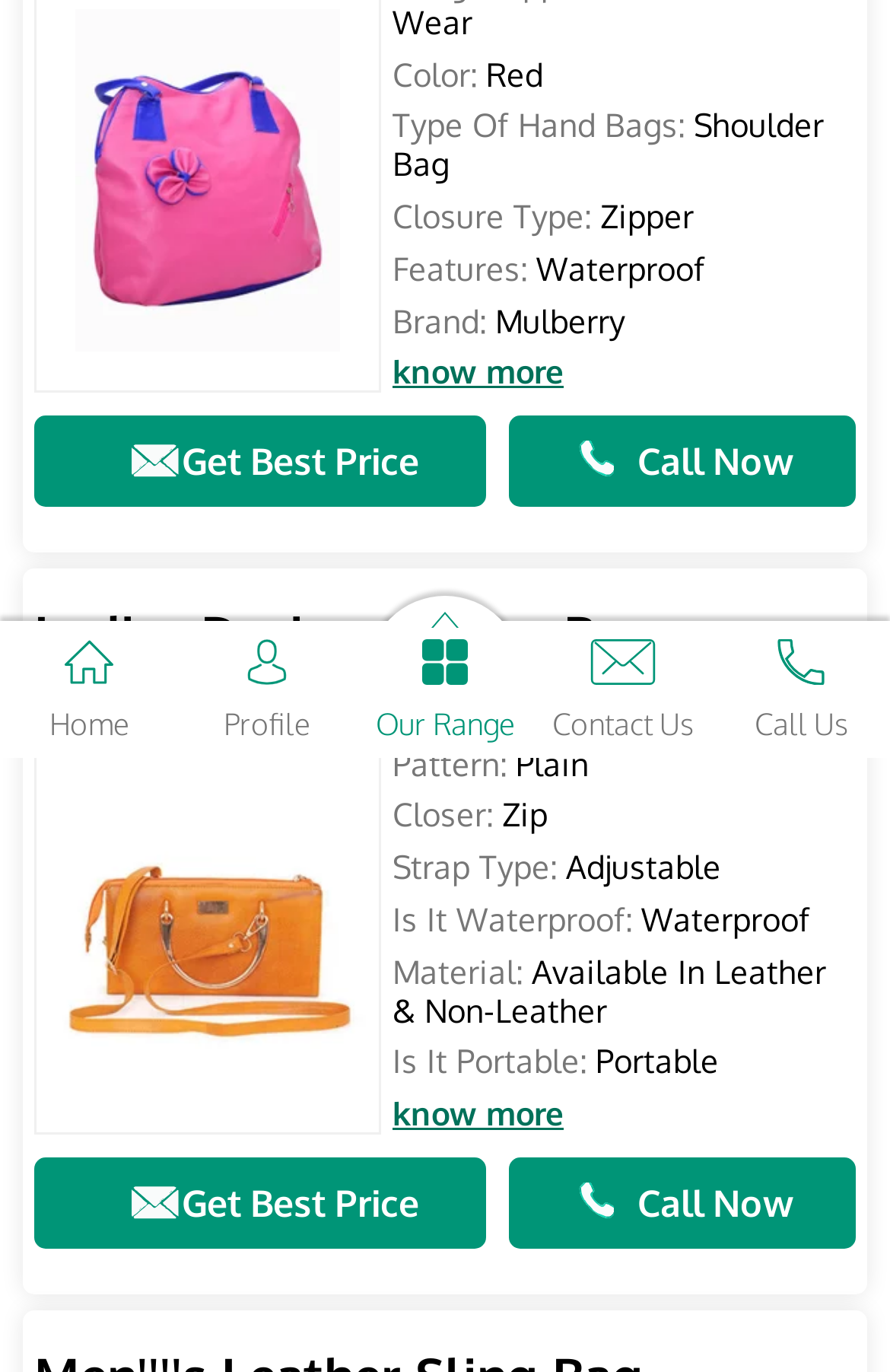Identify the bounding box coordinates for the UI element described as: "alt="Ladies Designer Sling Bag"".

[0.041, 0.56, 0.426, 0.81]